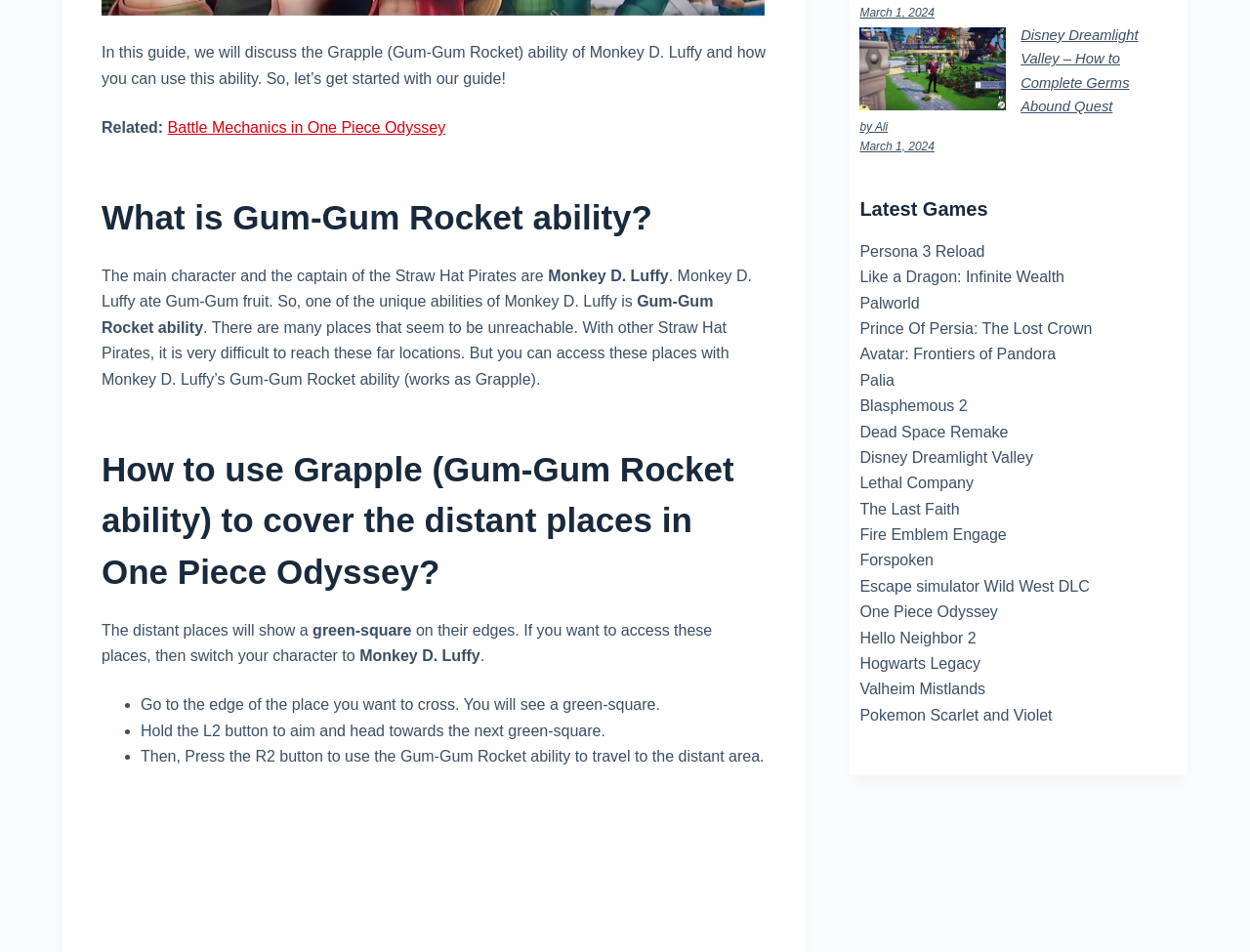What is Monkey D. Luffy's unique ability?
Please respond to the question with a detailed and informative answer.

Based on the webpage content, Monkey D. Luffy is the main character and captain of the Straw Hat Pirates, and he ate the Gum-Gum fruit, which gives him the unique ability of Gum-Gum Rocket.